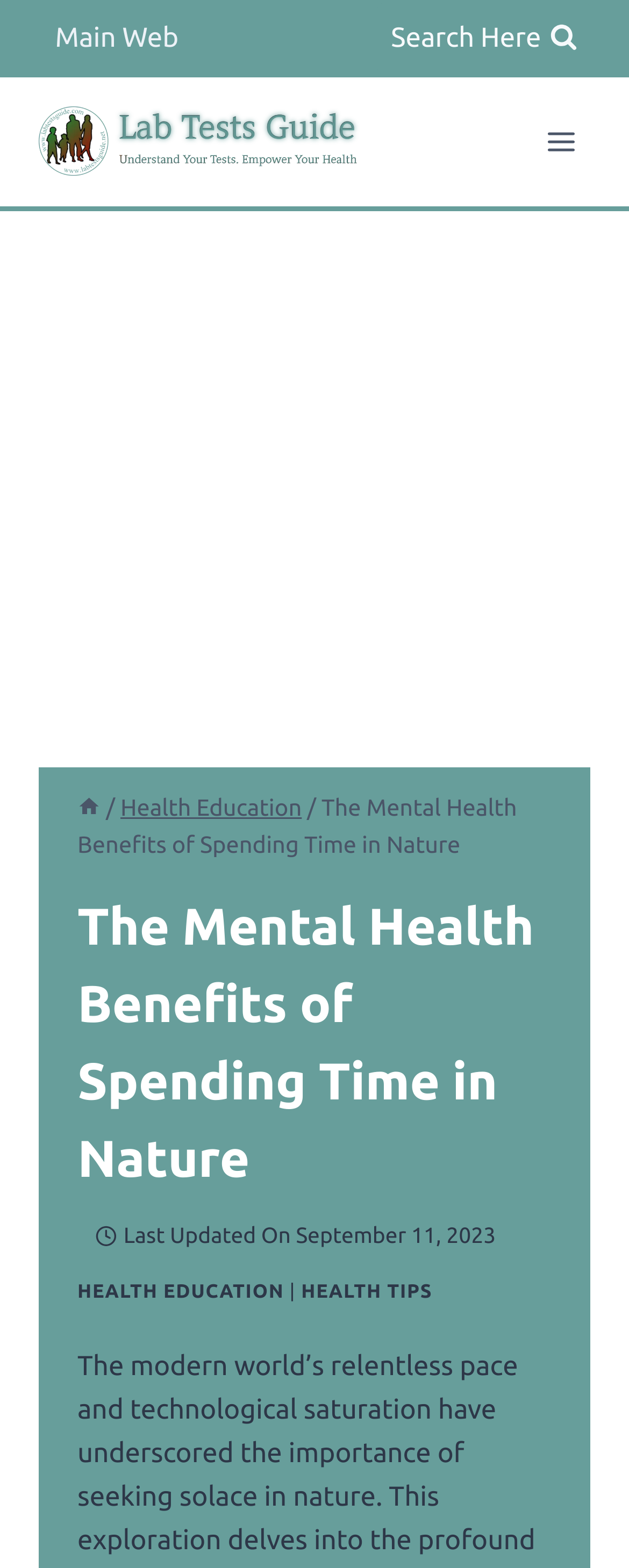Determine the bounding box coordinates of the element's region needed to click to follow the instruction: "Open the menu". Provide these coordinates as four float numbers between 0 and 1, formatted as [left, top, right, bottom].

[0.844, 0.074, 0.938, 0.106]